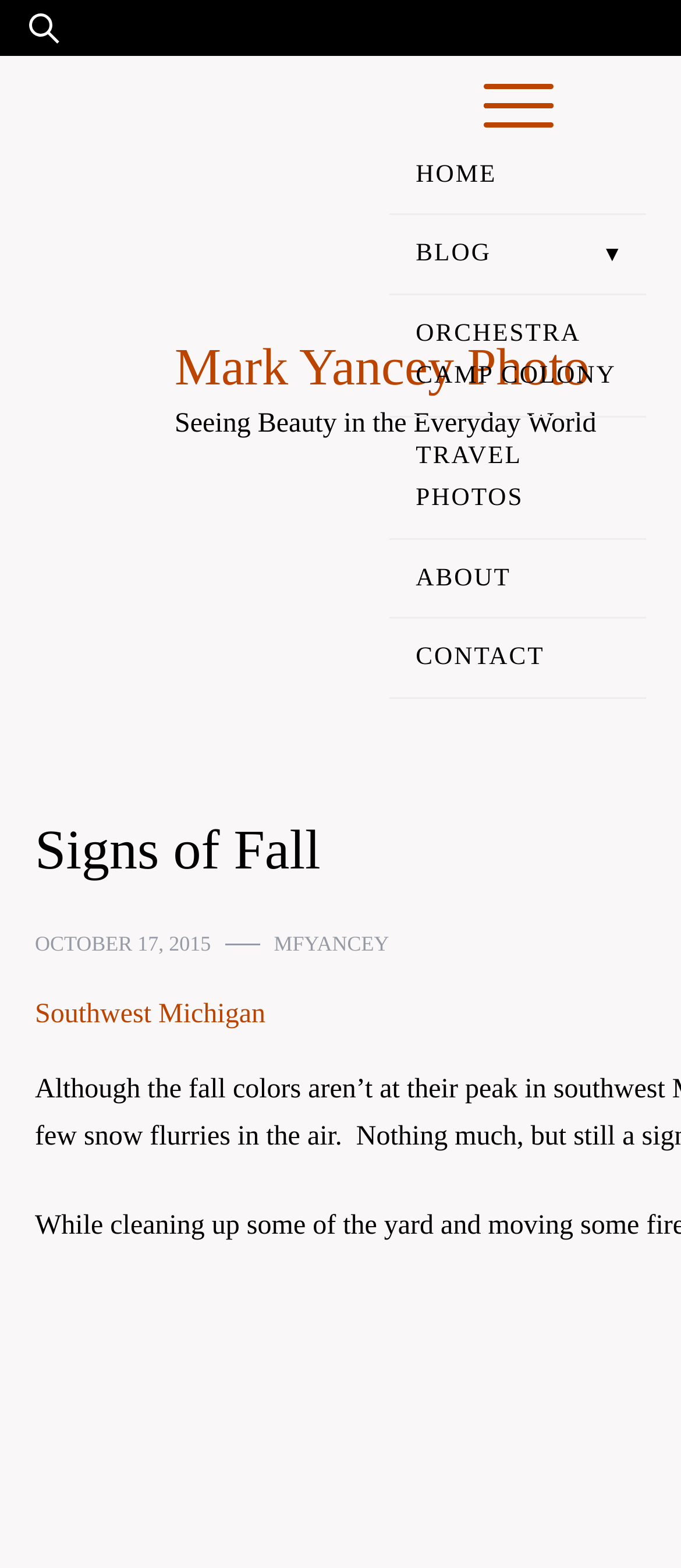Give a concise answer using only one word or phrase for this question:
What is the name of the photographer?

Mark Yancey